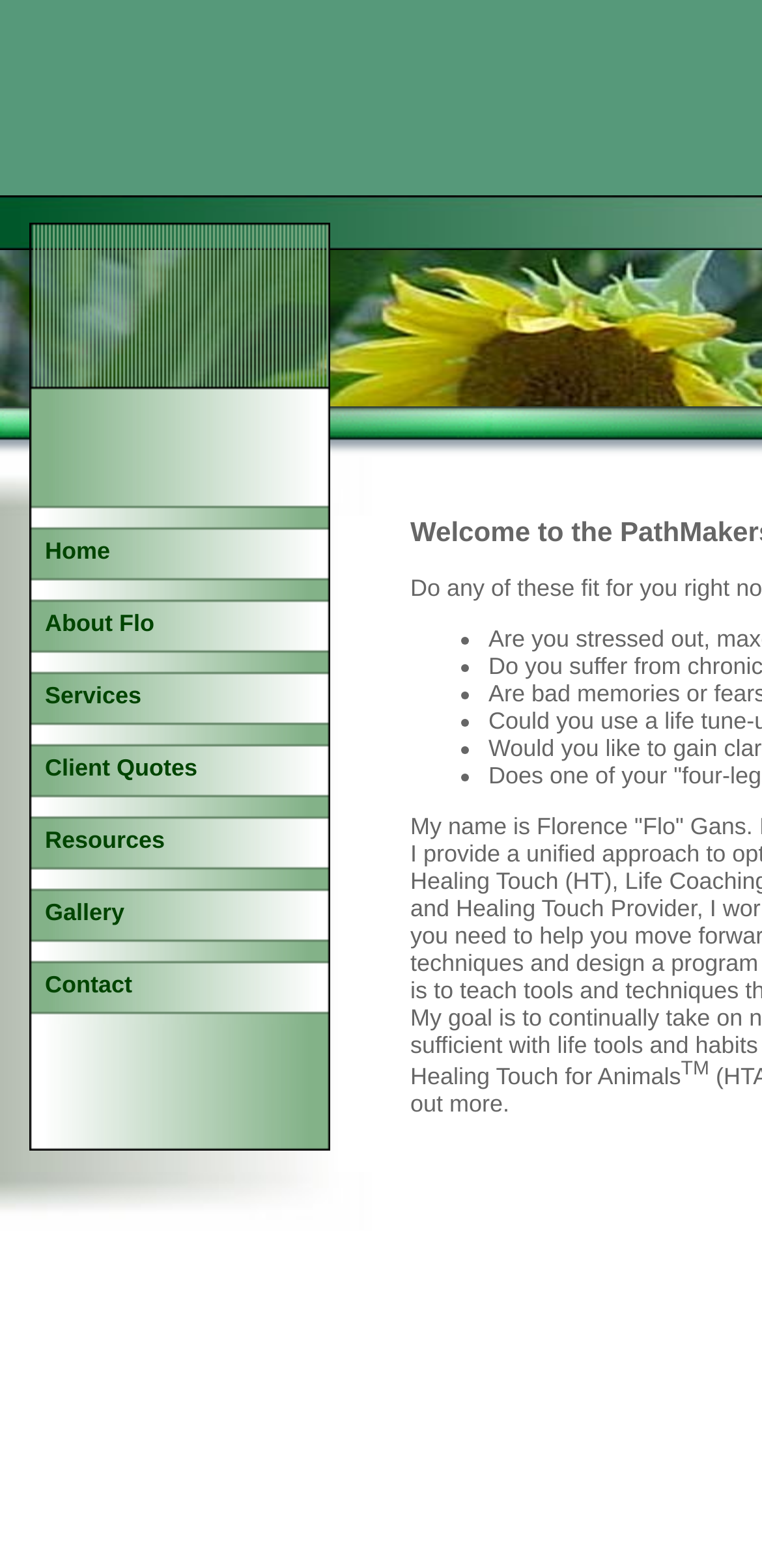Determine the bounding box coordinates of the UI element described below. Use the format (top-left x, top-left y, bottom-right x, bottom-right y) with floating point numbers between 0 and 1: Services

[0.038, 0.422, 0.433, 0.468]